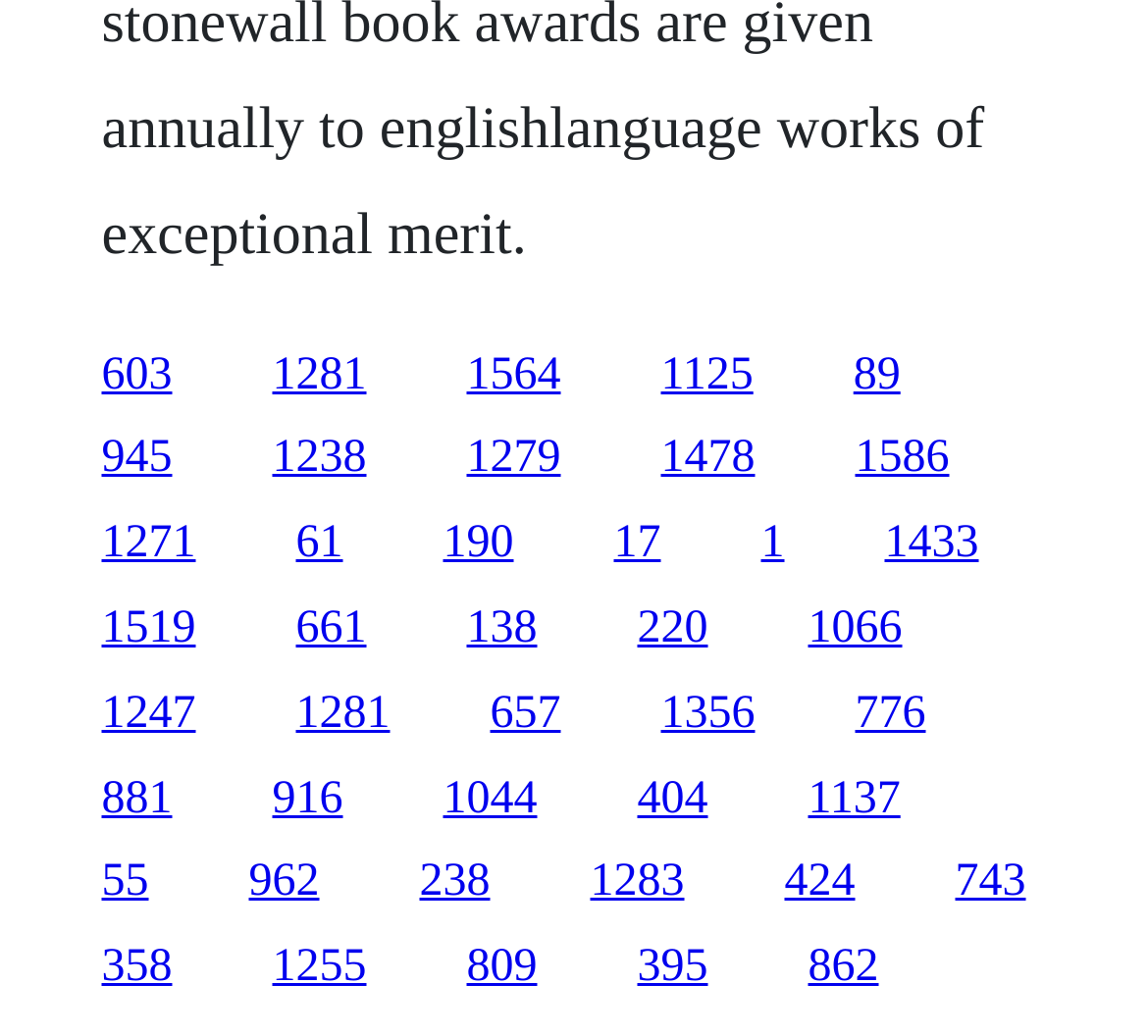Can you find the bounding box coordinates for the element that needs to be clicked to execute this instruction: "go to admin page"? The coordinates should be given as four float numbers between 0 and 1, i.e., [left, top, right, bottom].

None